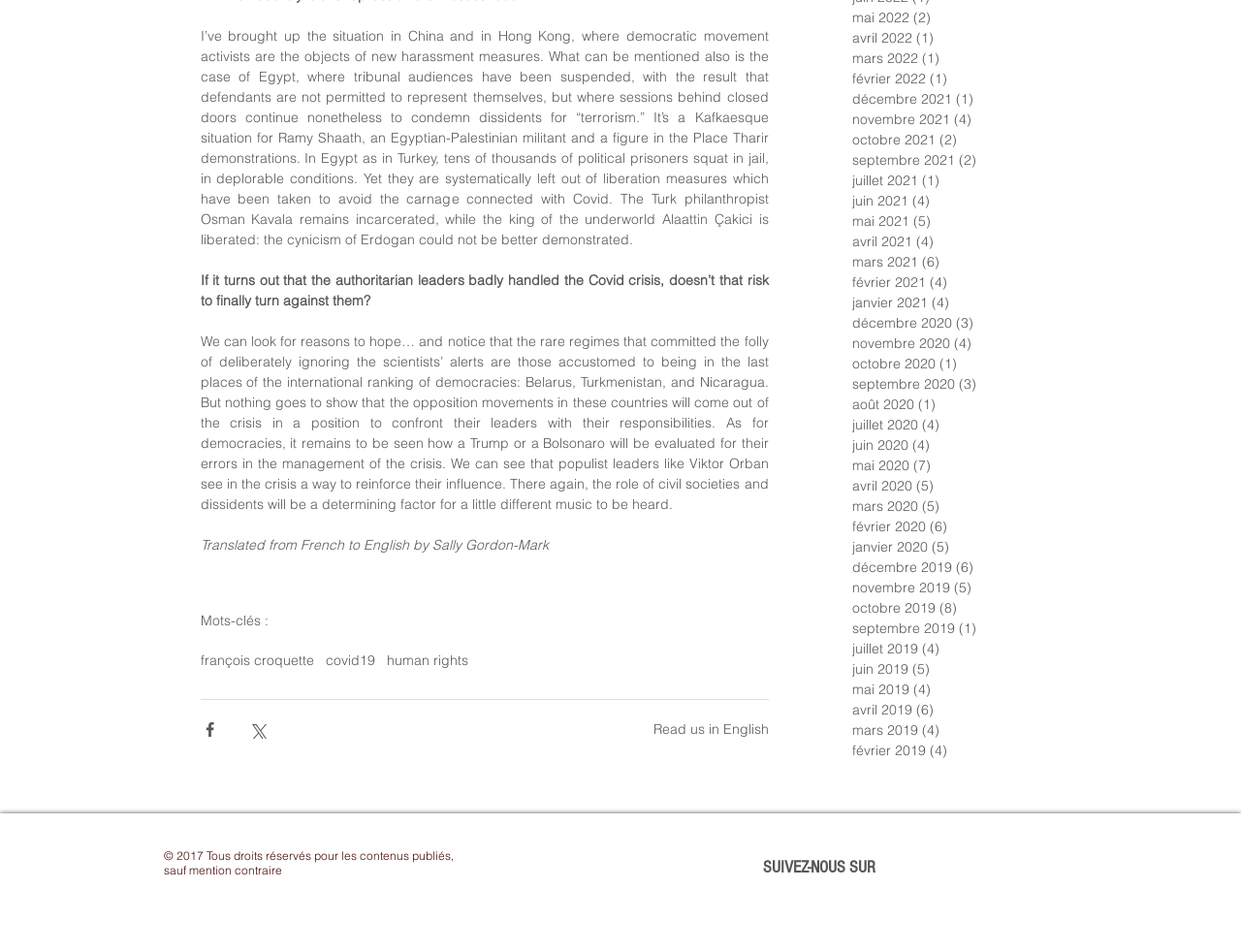From the webpage screenshot, predict the bounding box coordinates (top-left x, top-left y, bottom-right x, bottom-right y) for the UI element described here: Read us in English

[0.526, 0.756, 0.619, 0.775]